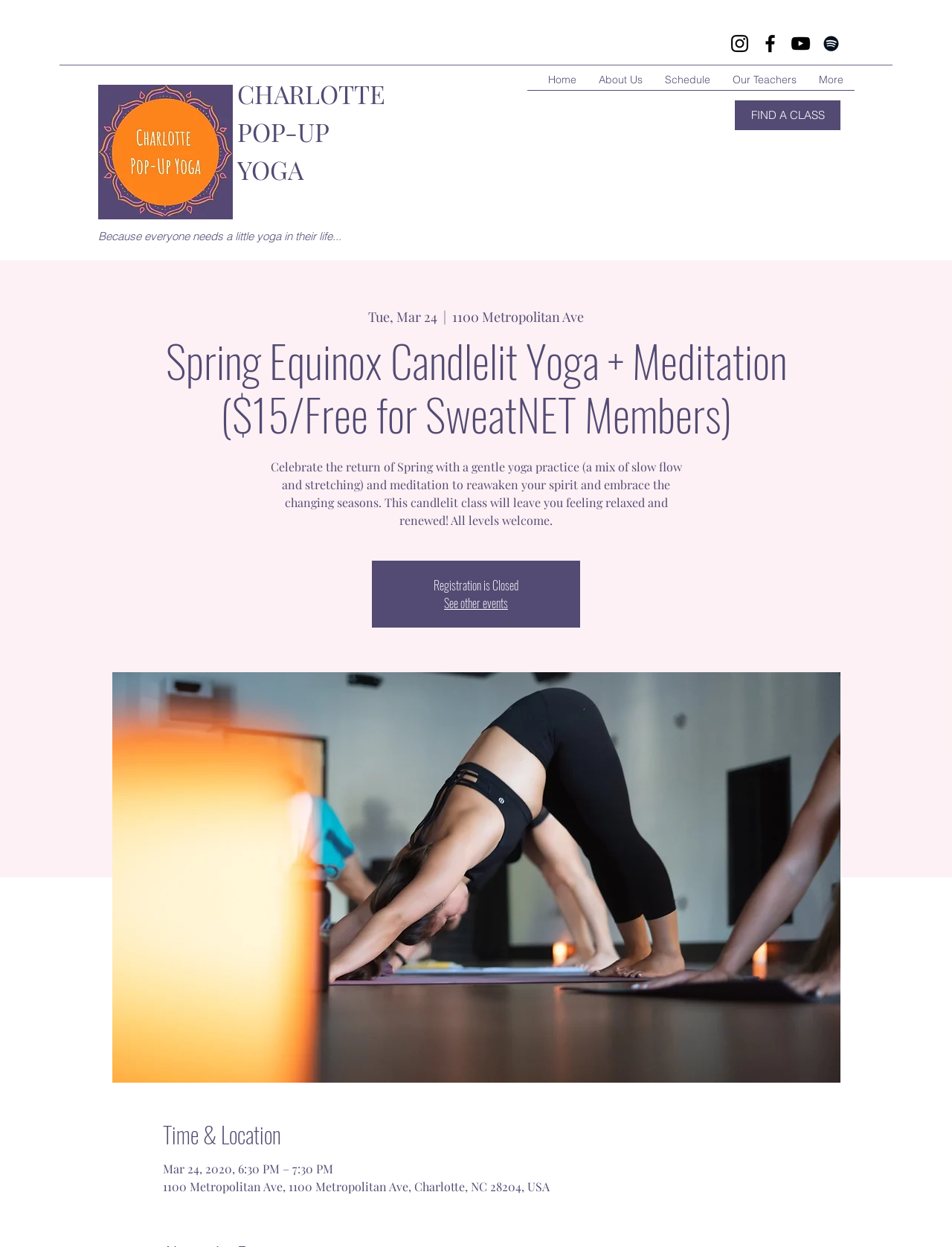Respond with a single word or short phrase to the following question: 
What is the duration of the yoga event?

1 hour